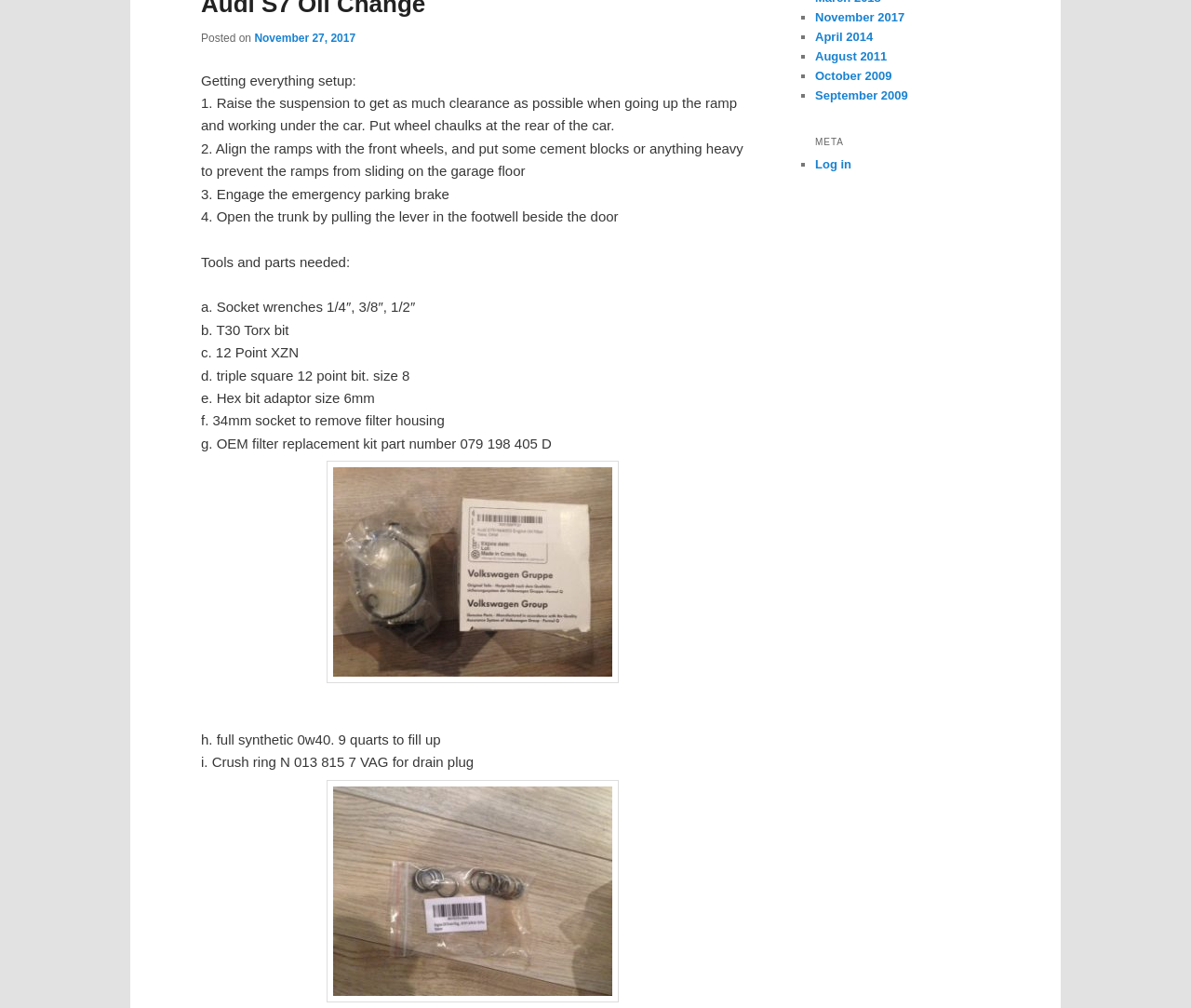Find the bounding box of the element with the following description: "Log in". The coordinates must be four float numbers between 0 and 1, formatted as [left, top, right, bottom].

[0.684, 0.156, 0.715, 0.17]